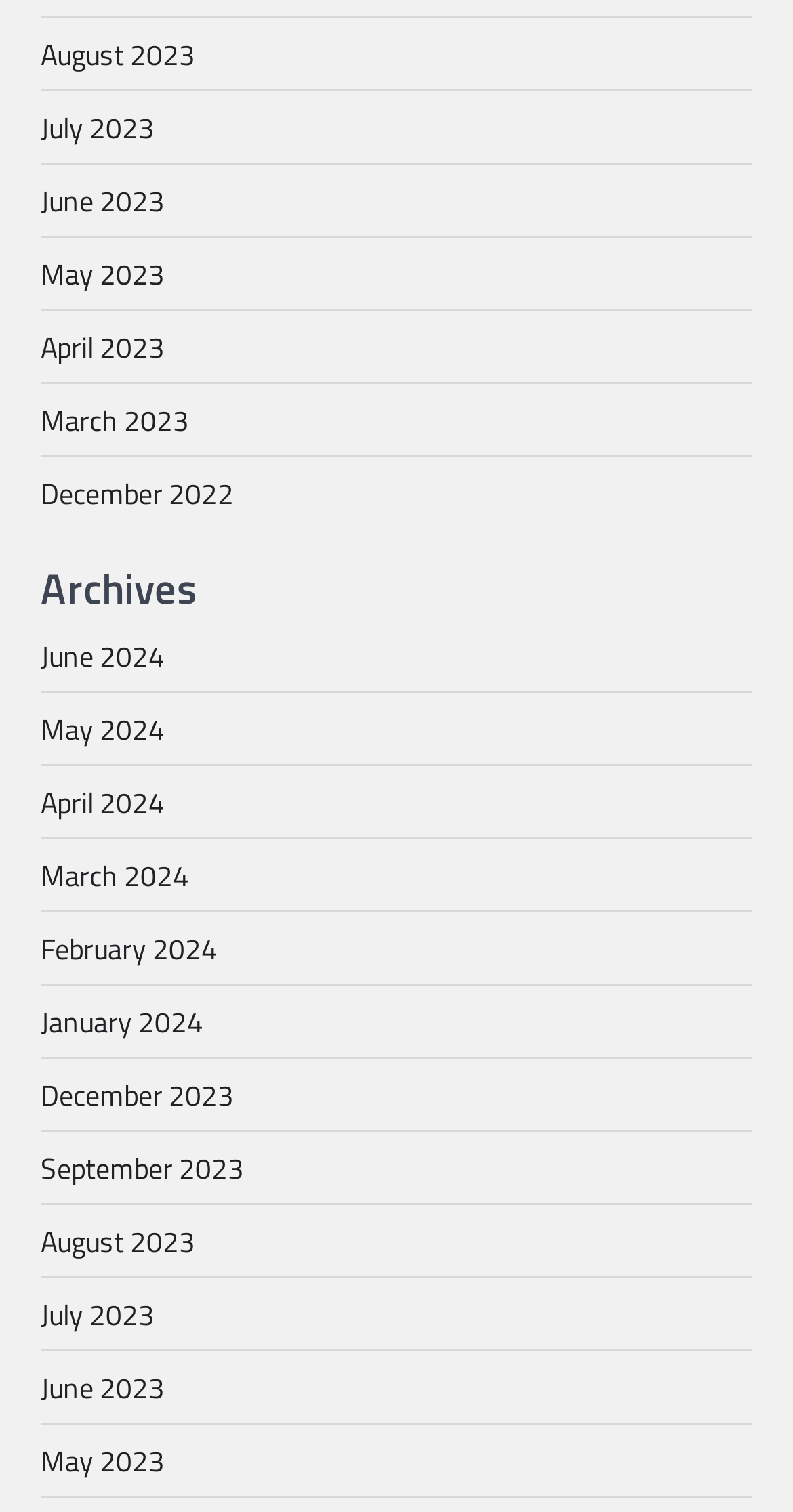How many months are listed in 2024?
Using the screenshot, give a one-word or short phrase answer.

5